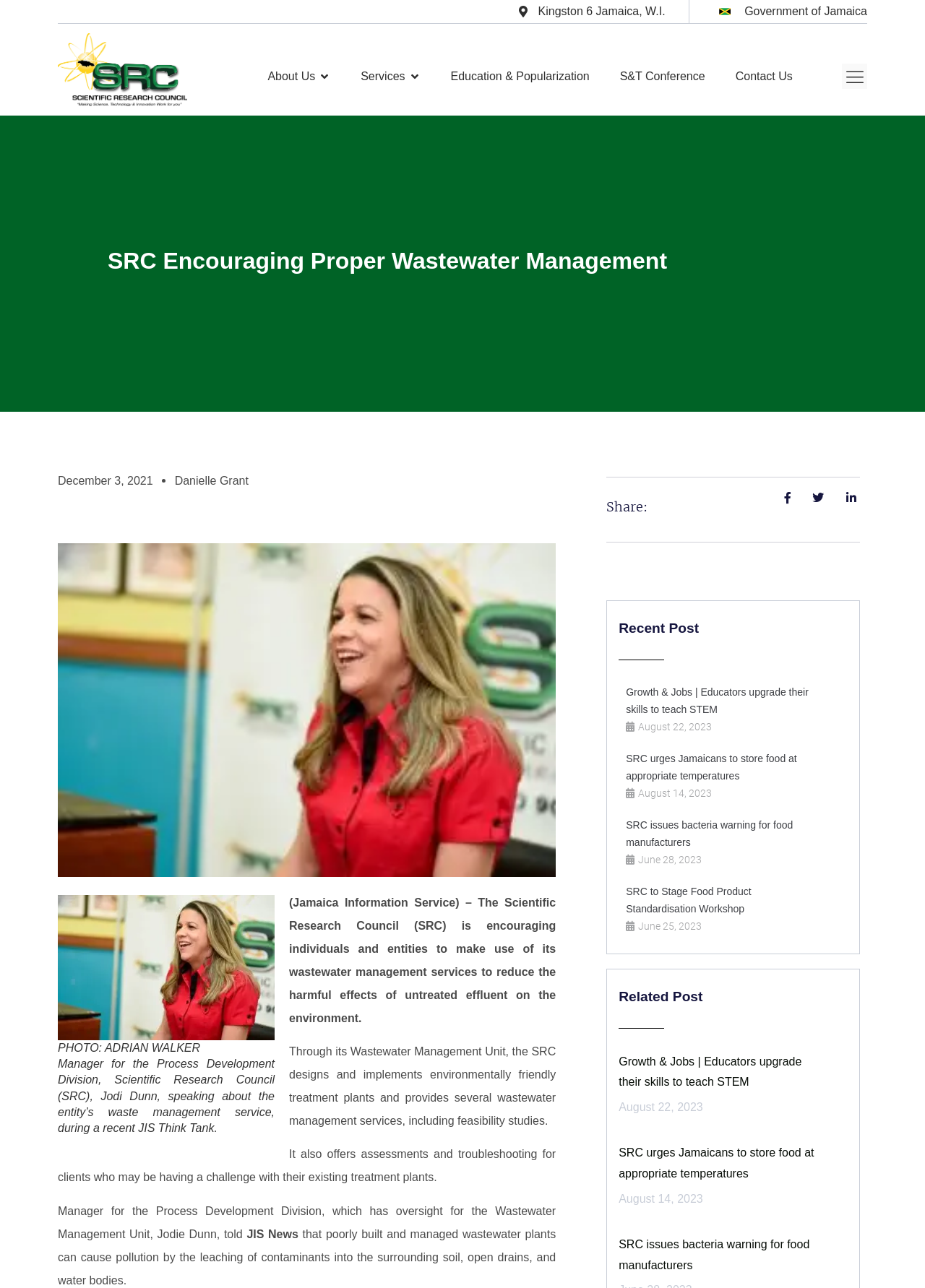Please provide a short answer using a single word or phrase for the question:
What is the name of the organization encouraging proper wastewater management?

Scientific Research Council